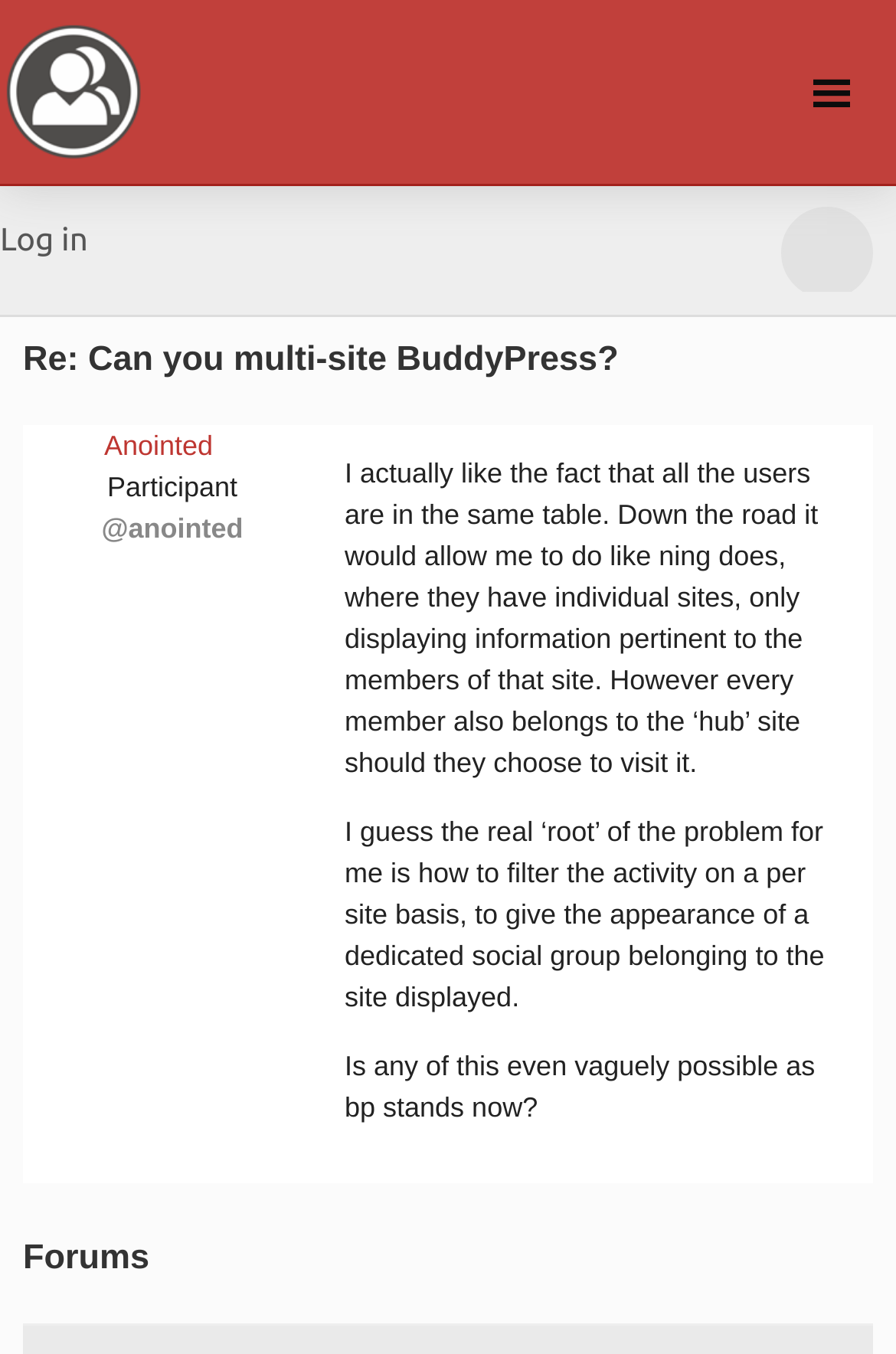Extract the bounding box of the UI element described as: "BuddyPress.org".

[0.0, 0.014, 0.167, 0.119]